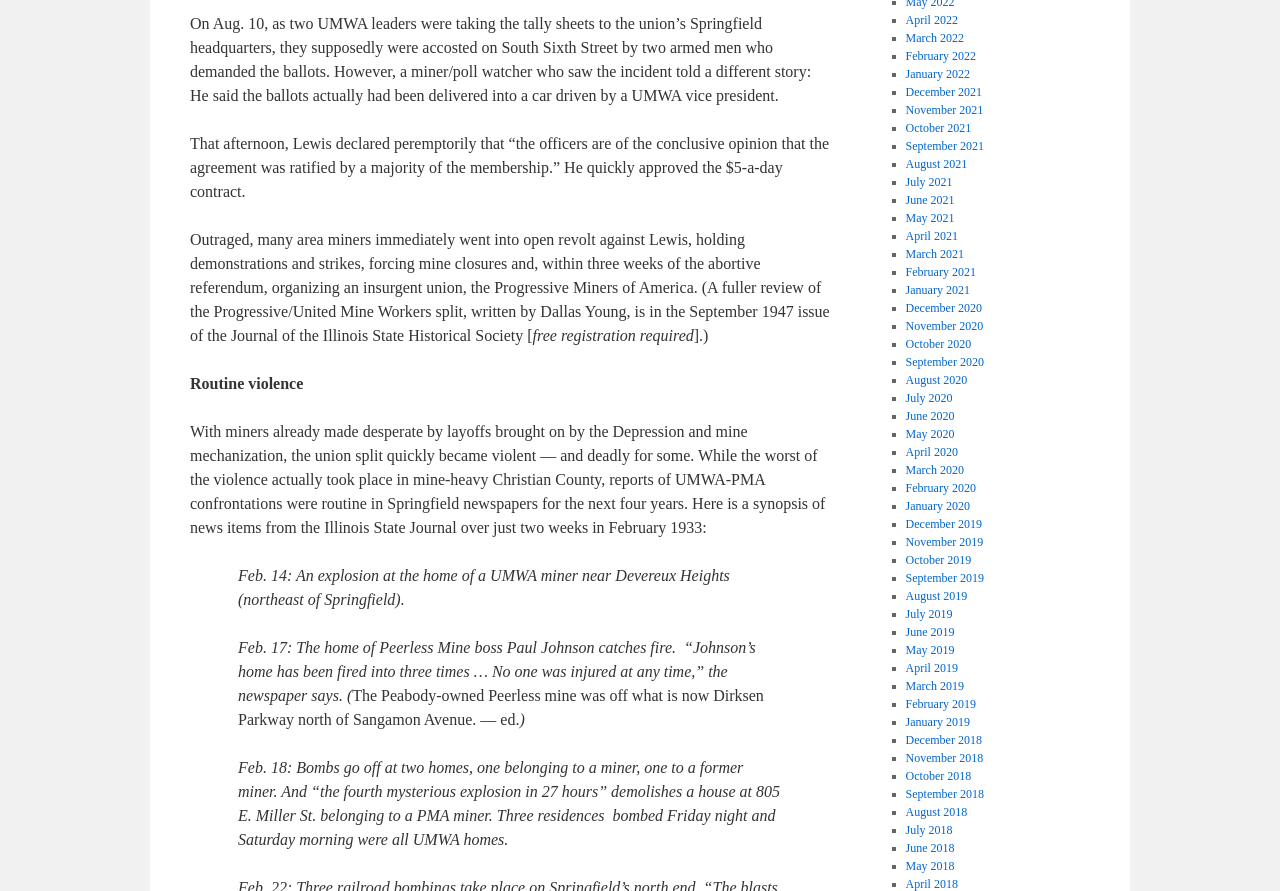Please specify the bounding box coordinates of the clickable section necessary to execute the following command: "click April 2022".

[0.707, 0.015, 0.748, 0.03]